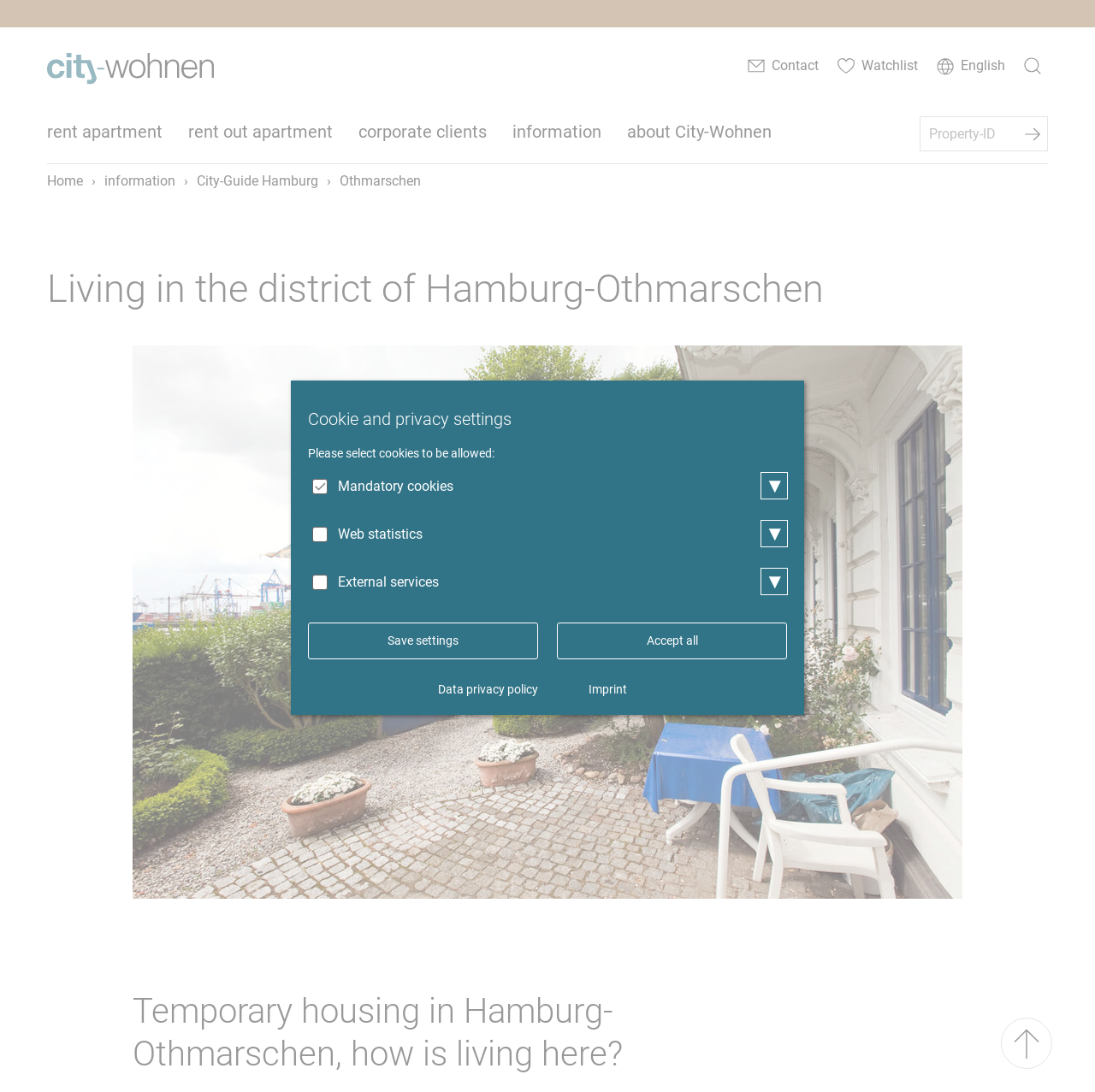Determine the bounding box coordinates for the region that must be clicked to execute the following instruction: "Contact City-Wohnen".

[0.681, 0.052, 0.748, 0.071]